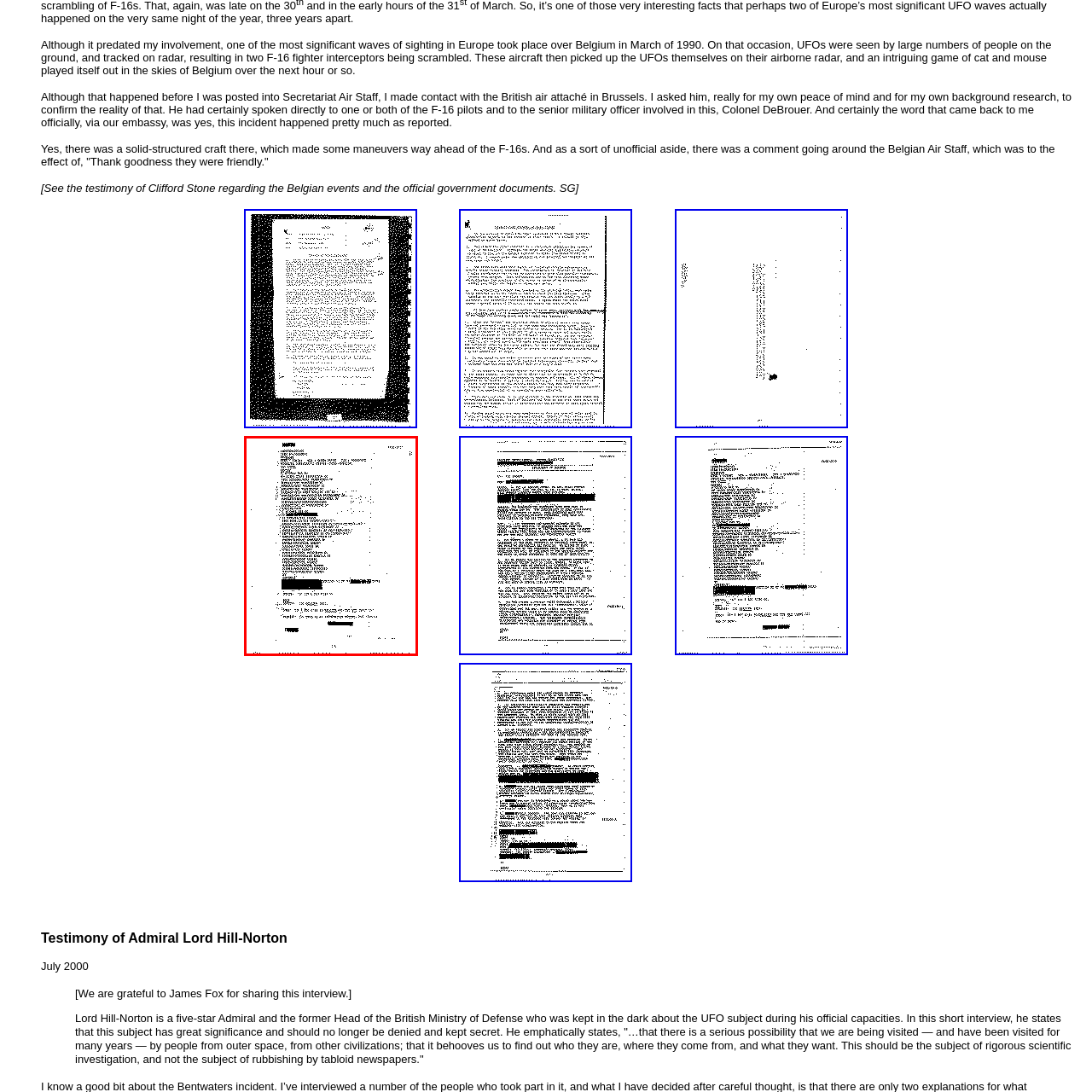Look closely at the image surrounded by the red box, What is the document related to? Give your answer as a single word or phrase.

UFO sightings